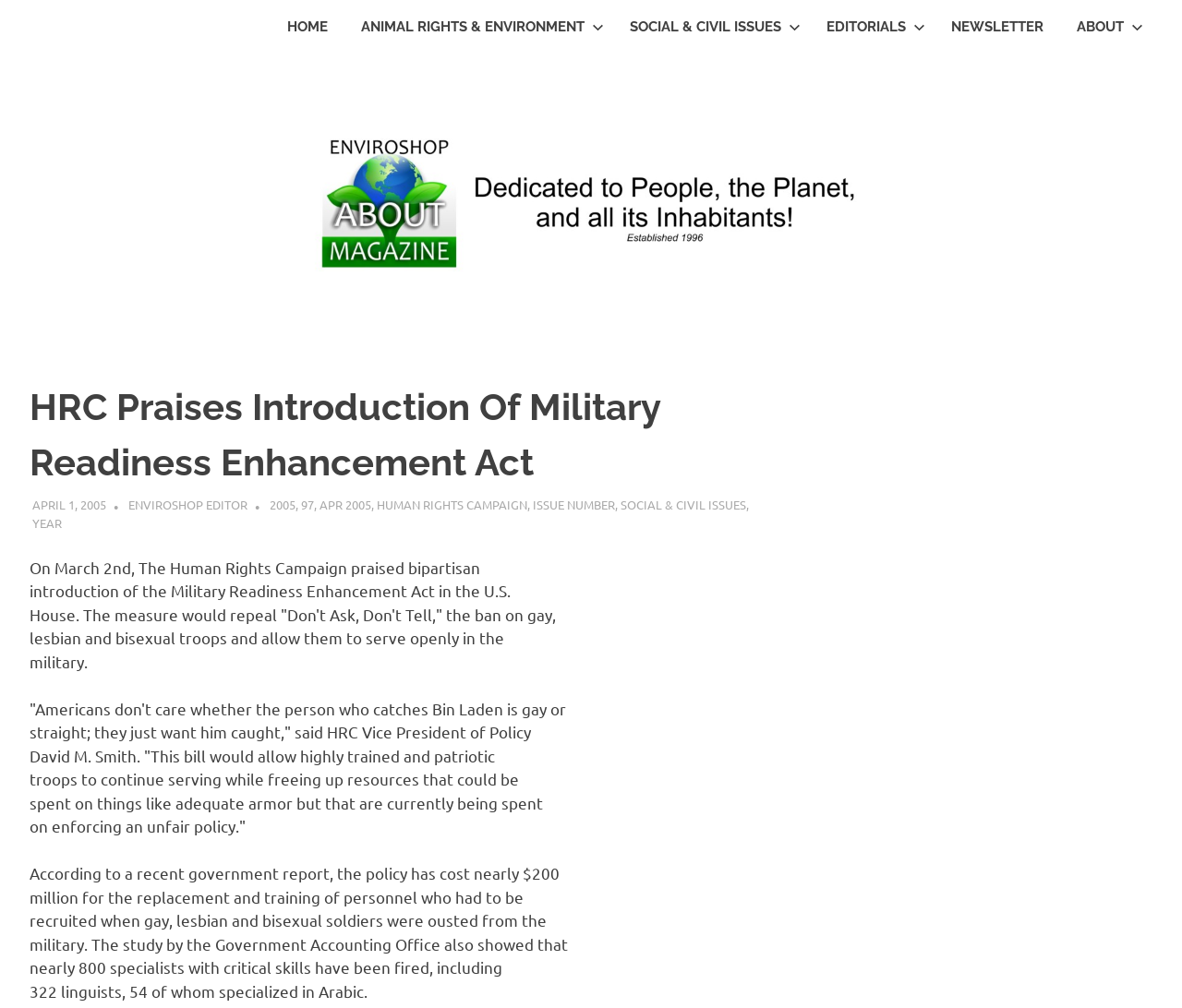Bounding box coordinates are given in the format (top-left x, top-left y, bottom-right x, bottom-right y). All values should be floating point numbers between 0 and 1. Provide the bounding box coordinate for the UI element described as: Services

None